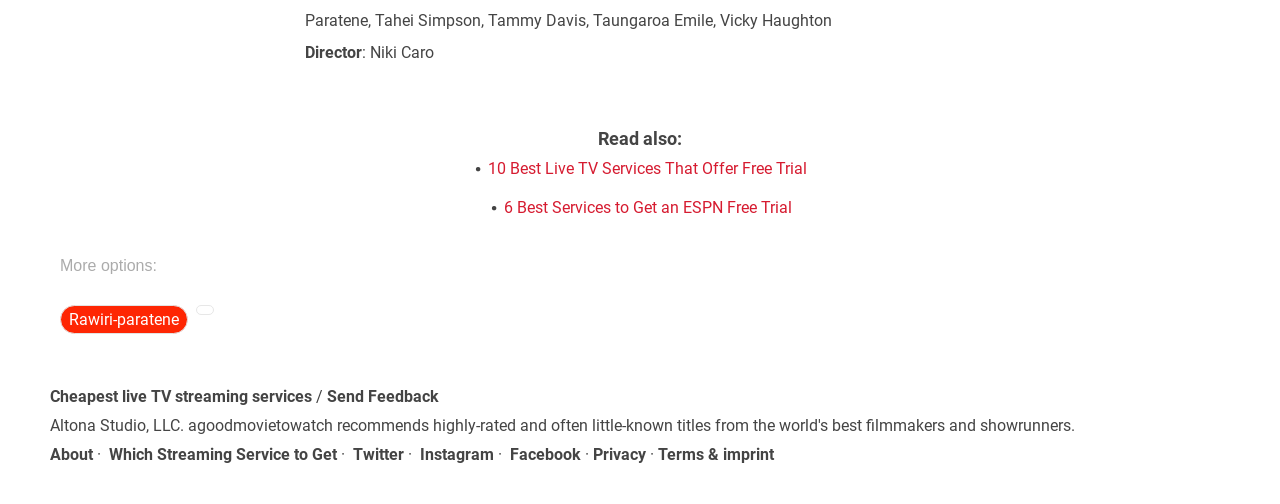Answer the question below with a single word or a brief phrase: 
What are the social media platforms available?

Twitter, Instagram, Facebook